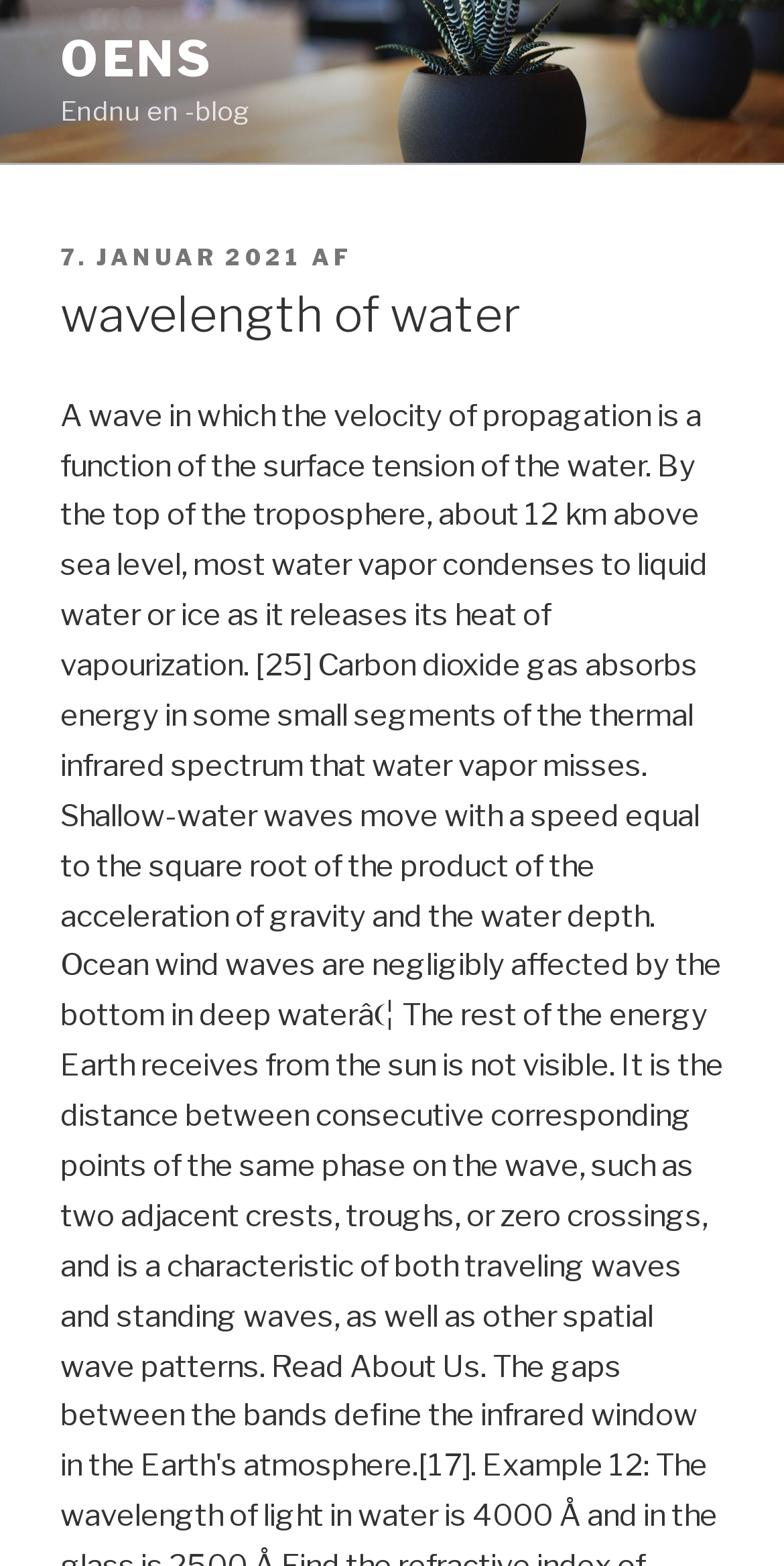Create a full and detailed caption for the entire webpage.

The webpage is about "wavelength of water". At the top-left corner, there is a link "Videre til indhold" which is a small element. Below it, there is a large image that spans the entire width of the page, taking up about 10% of the page's height. 

To the right of the image, there is a link "OENS" and a static text "Endnu en -blog" positioned closely together. Below these elements, there is a header section that occupies about 75% of the page's width. Within this section, there are several elements arranged horizontally. 

On the left, there is a static text "UDGIVET DEN", followed by a link "7. JANUAR 2021" which also contains a time element. To the right of the link, there is a static text "AF". Below these elements, there is a heading "wavelength of water" which is a prominent element in the header section.